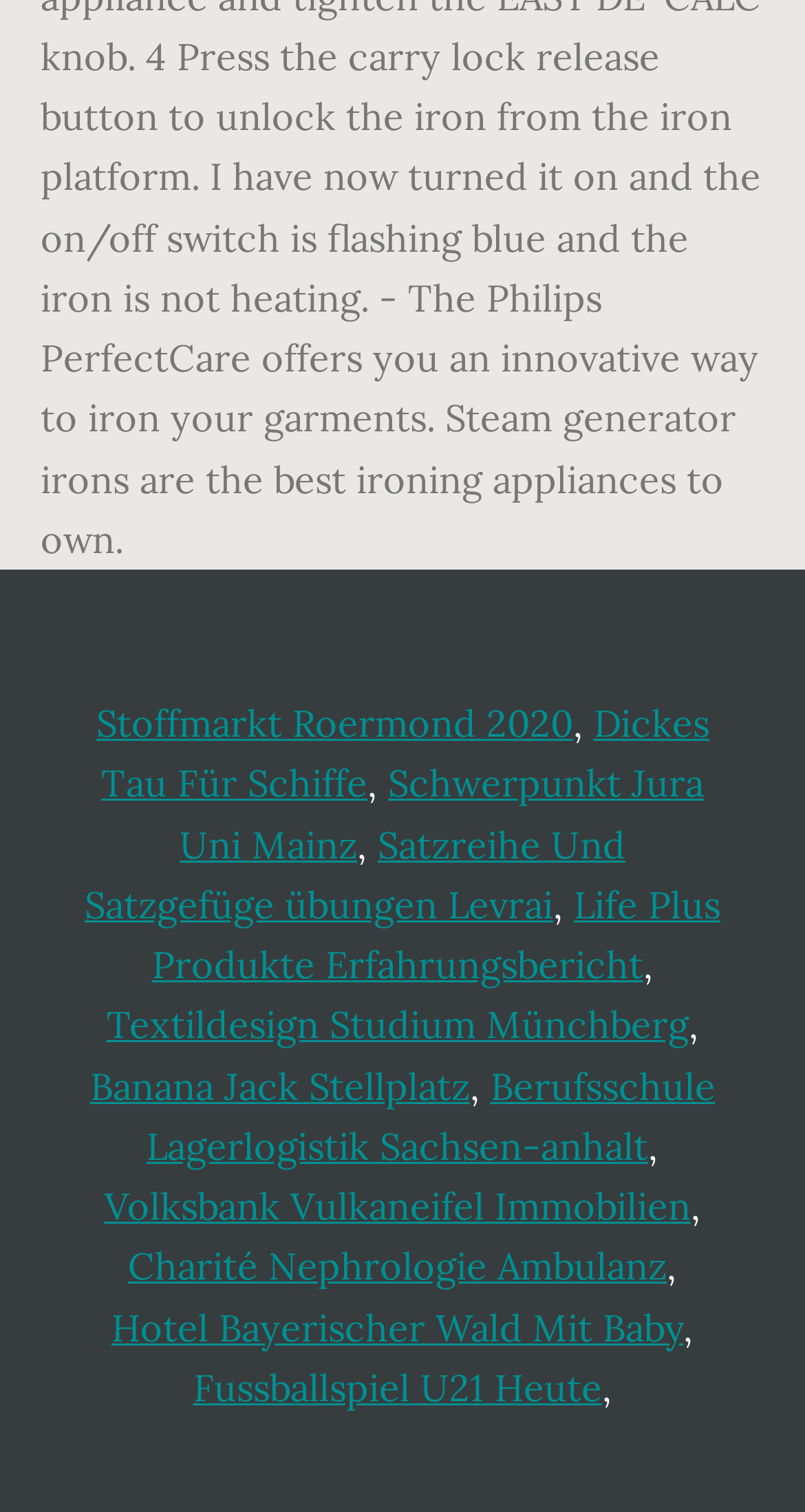Based on the element description: "Satzreihe Und Satzgefüge übungen Levrai", identify the UI element and provide its bounding box coordinates. Use four float numbers between 0 and 1, [left, top, right, bottom].

[0.105, 0.543, 0.777, 0.614]